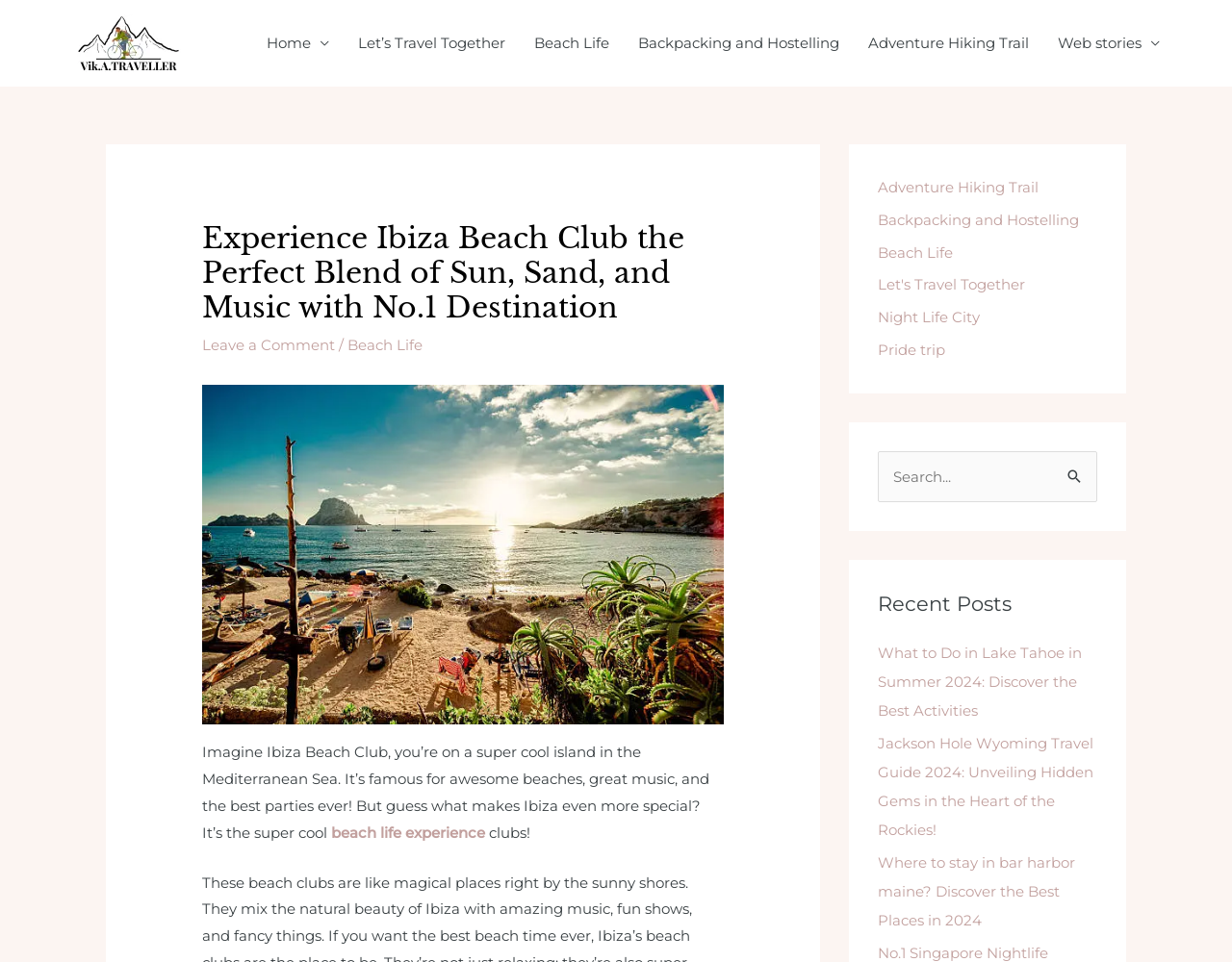Identify the bounding box coordinates of the region I need to click to complete this instruction: "Search for something".

[0.712, 0.469, 0.891, 0.522]